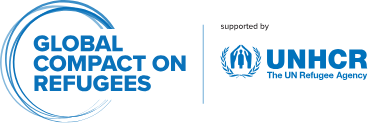What organization's emblem is positioned below the phrase 'supported by'?
Please use the image to provide an in-depth answer to the question.

According to the caption, the phrase 'supported by' is positioned directly above the emblem of the UNHCR (United Nations High Commissioner for Refugees), which implies that the emblem belongs to the UNHCR.